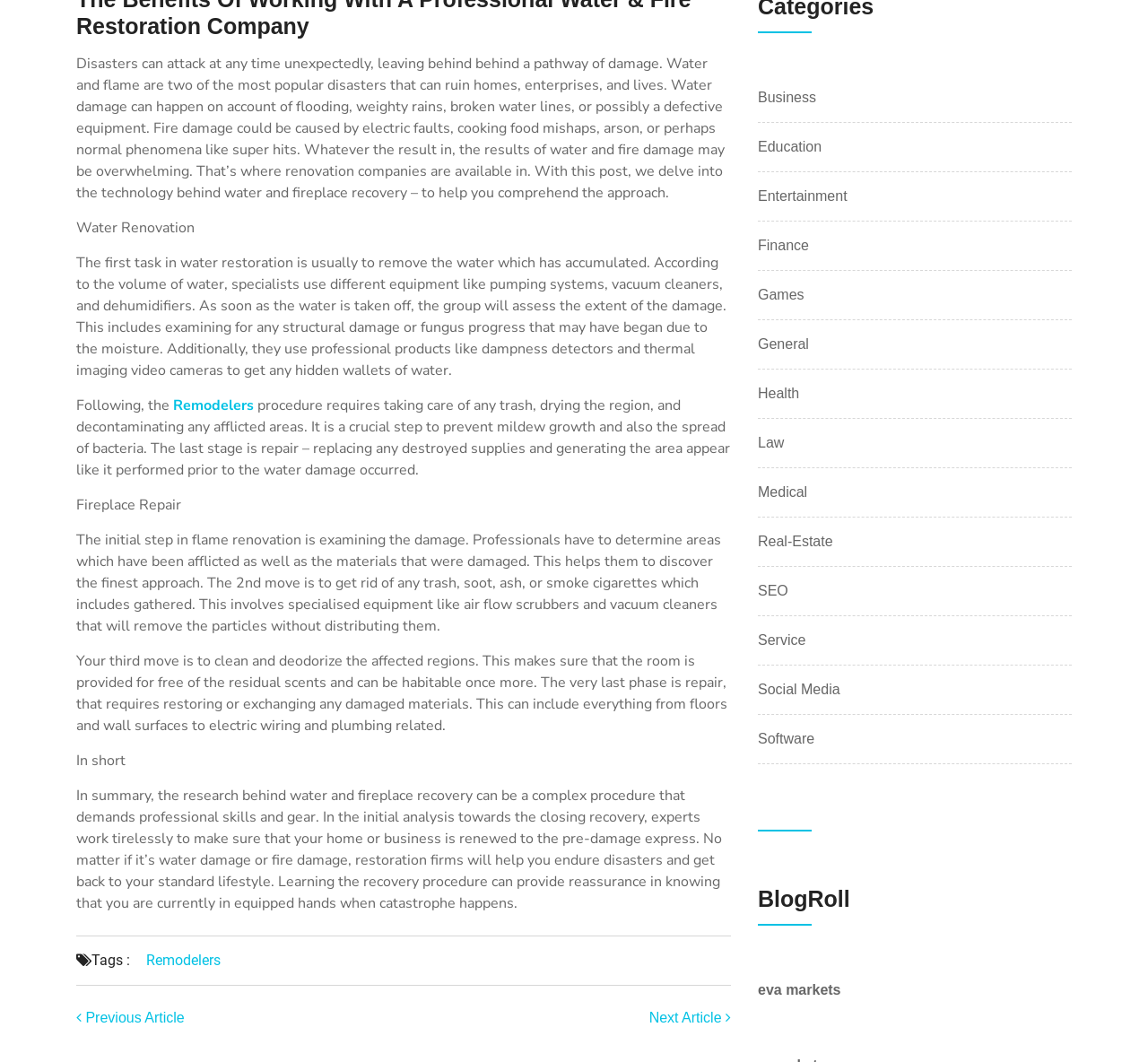Pinpoint the bounding box coordinates of the clickable area necessary to execute the following instruction: "Click on the 'eva markets' link". The coordinates should be given as four float numbers between 0 and 1, namely [left, top, right, bottom].

[0.66, 0.925, 0.732, 0.939]